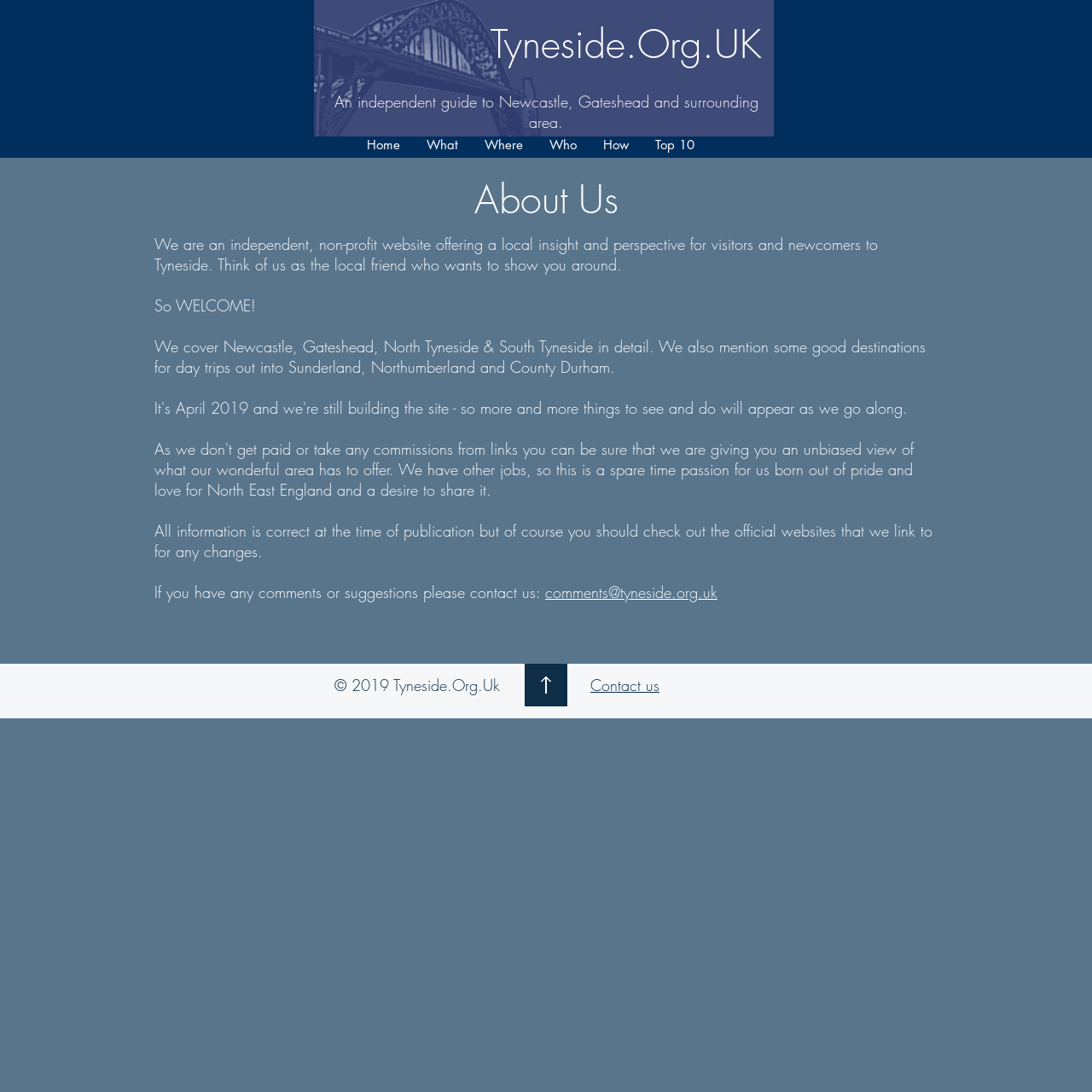What is the name of the website?
Please ensure your answer to the question is detailed and covers all necessary aspects.

I found the answer by looking at the heading element with the text 'Tyneside.Org.UK' which is located at the top of the webpage, indicating that it is the name of the website.